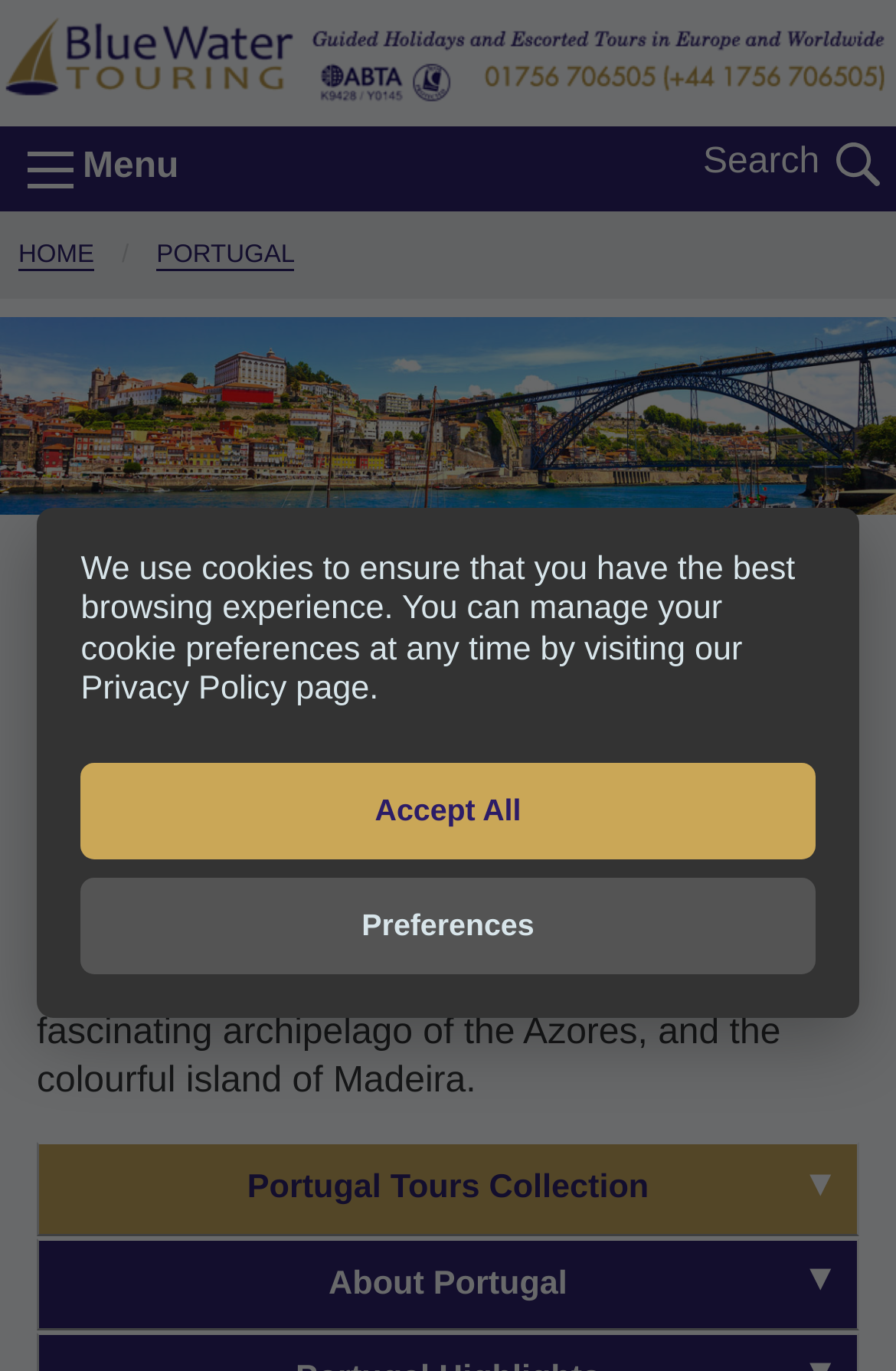Locate the UI element described by Portugal in the provided webpage screenshot. Return the bounding box coordinates in the format (top-left x, top-left y, bottom-right x, bottom-right y), ensuring all values are between 0 and 1.

[0.175, 0.176, 0.329, 0.198]